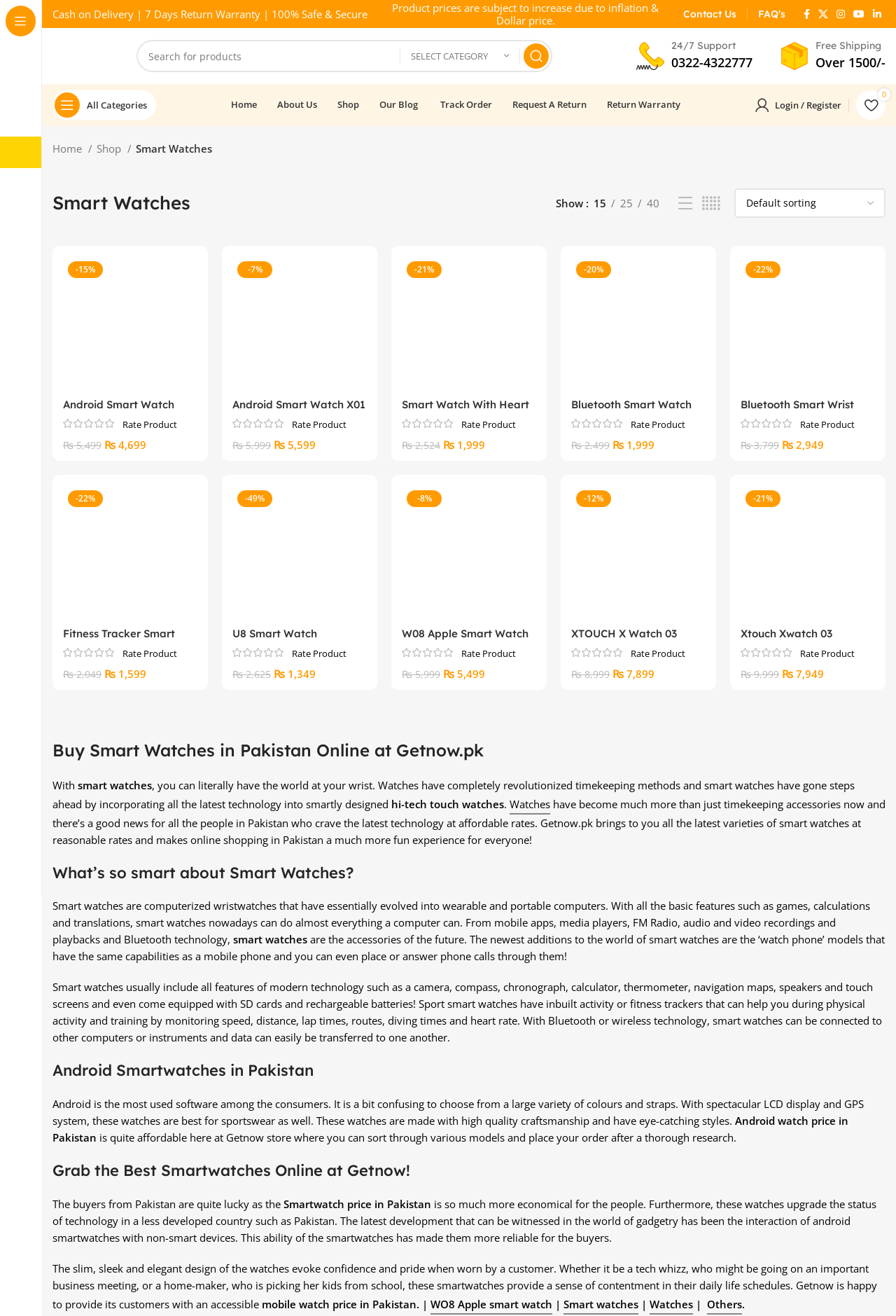Provide a short answer to the following question with just one word or phrase: What is the category of the product shown?

Smart Watches